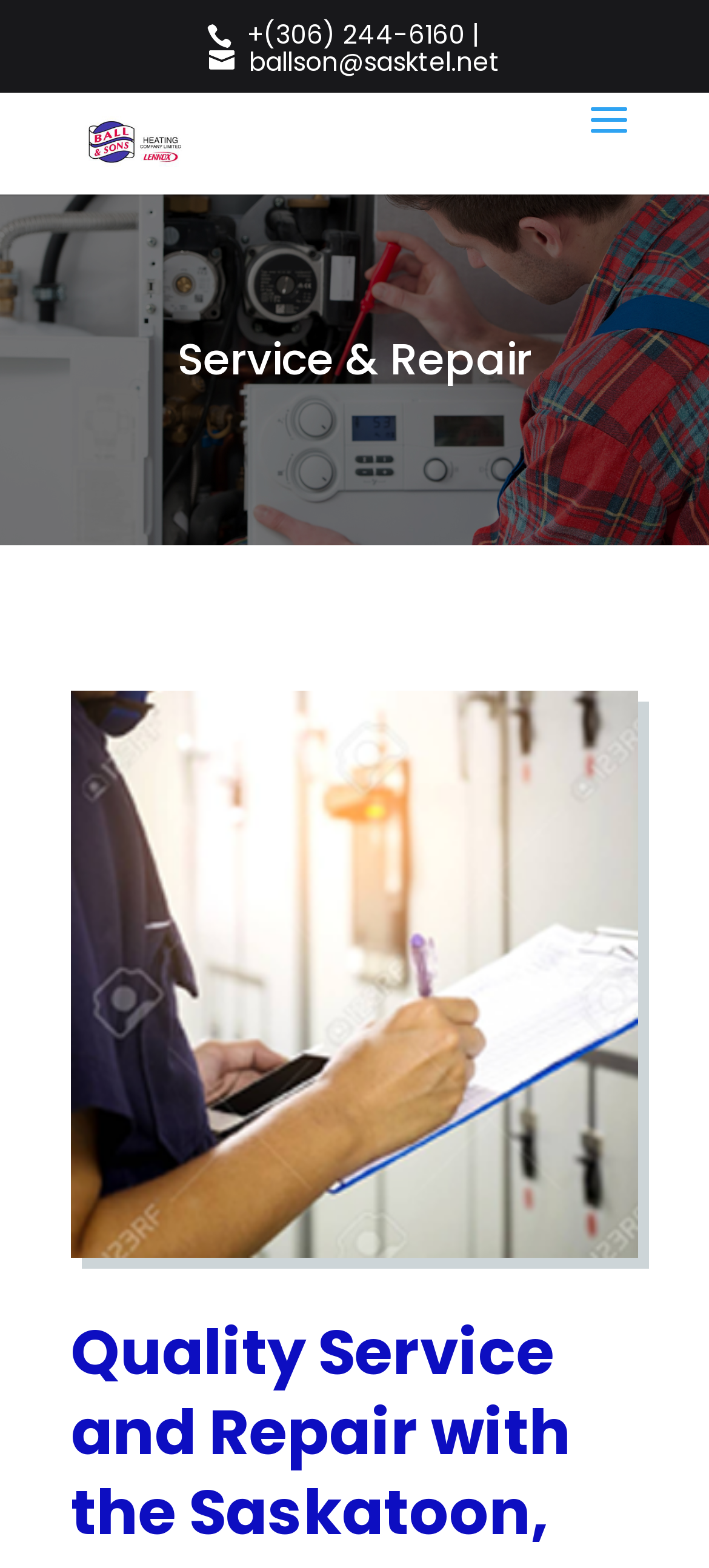Provide a thorough and detailed response to the question by examining the image: 
What is the main service offered by Ball & Sons Heating Co Ltd?

I found the main service by looking at the heading element with the bounding box coordinates [0.1, 0.216, 0.9, 0.255] which contains the text 'Service & Repair', and also by looking at the image element with the bounding box coordinates [0.1, 0.44, 0.9, 0.802] which contains the text 'Hvac Repair Services In Saskatoon SK'.